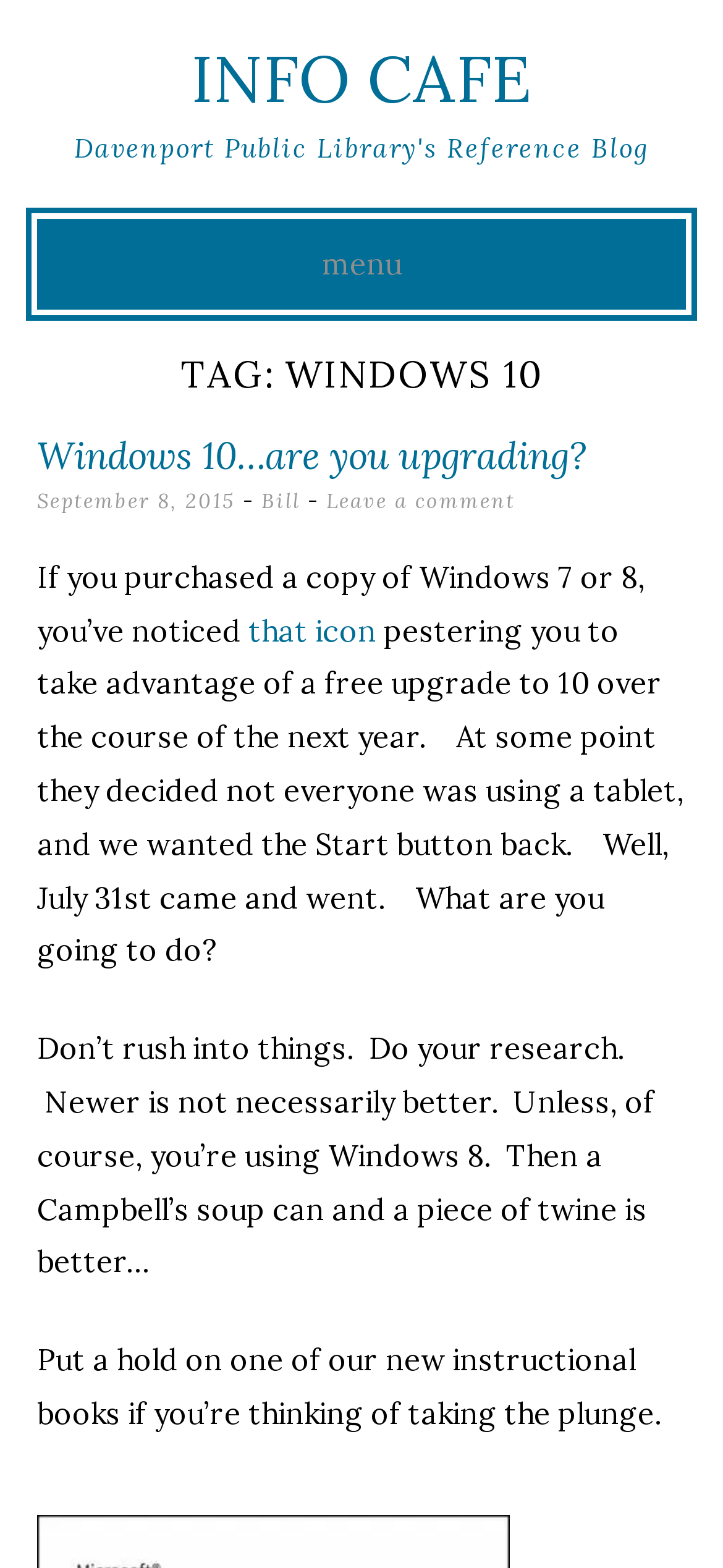Detail the features and information presented on the webpage.

The webpage is about Windows 10, specifically discussing the upgrade from Windows 7 or 8. At the top, there is a heading "INFO CAFE" with a link to the same title. Below it, there is another heading "Davenport Public Library's Reference Blog". 

To the right of the headings, there is a button labeled "menu". A link "Skip to content" is located below the button. 

The main content of the webpage is divided into sections. The first section has a heading "TAG: WINDOWS 10" followed by a subheading "Windows 10…are you upgrading?" with a link to the same title. Below the subheading, there is a link to the date "September 8, 2015", a hyphen, and a link to the author "Bill". 

The main article starts with a paragraph discussing the free upgrade to Windows 10 and the return of the Start button. There is a link to "that icon" in the middle of the paragraph. The article continues with two more paragraphs, discussing the importance of doing research before upgrading and the option to put a hold on instructional books from the library. 

At the bottom of the webpage, there is a small empty space, indicating the end of the content.